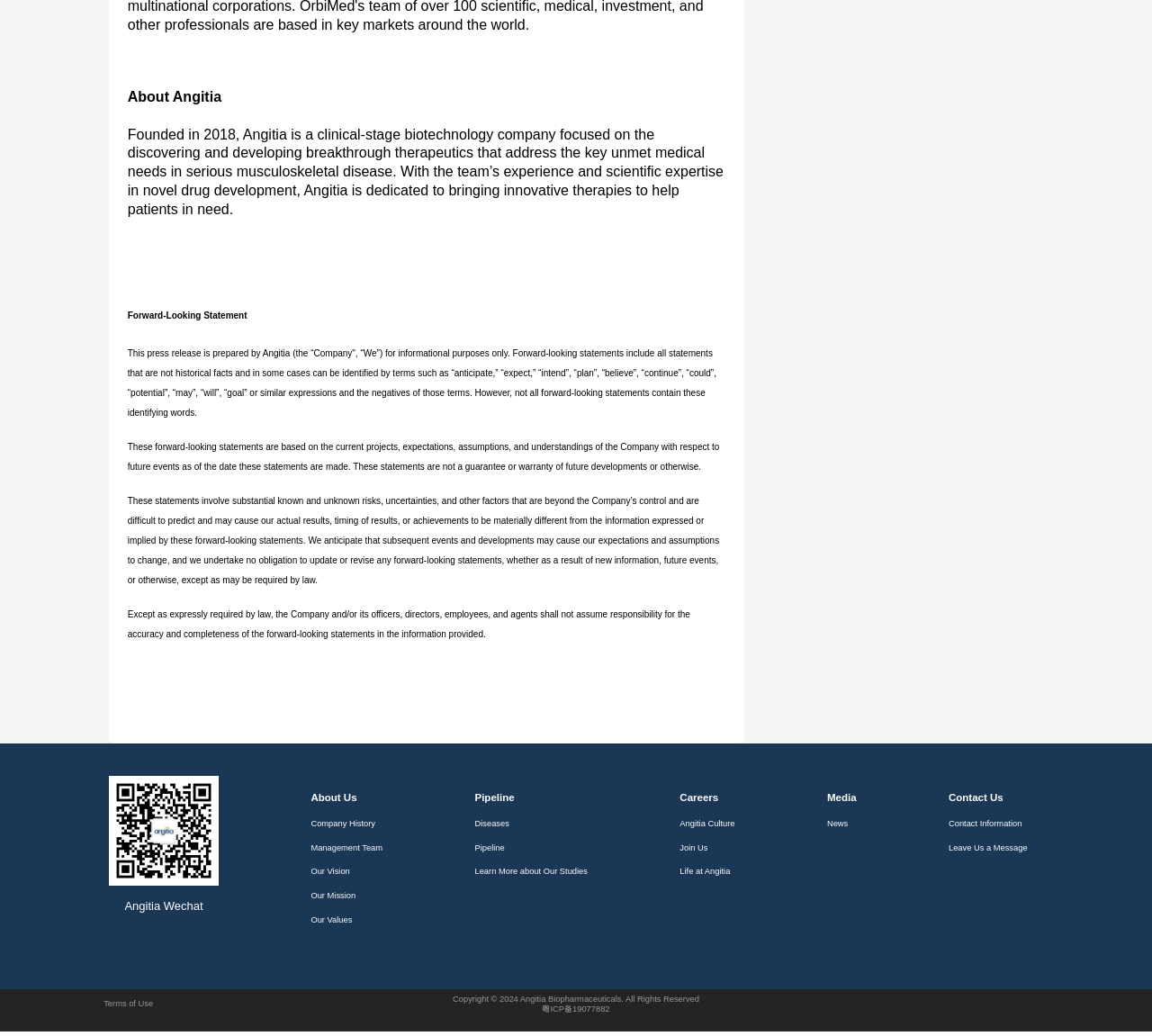Please identify the bounding box coordinates of the area that needs to be clicked to follow this instruction: "Visit the Santa Fe Farmers' Market Institute website".

None